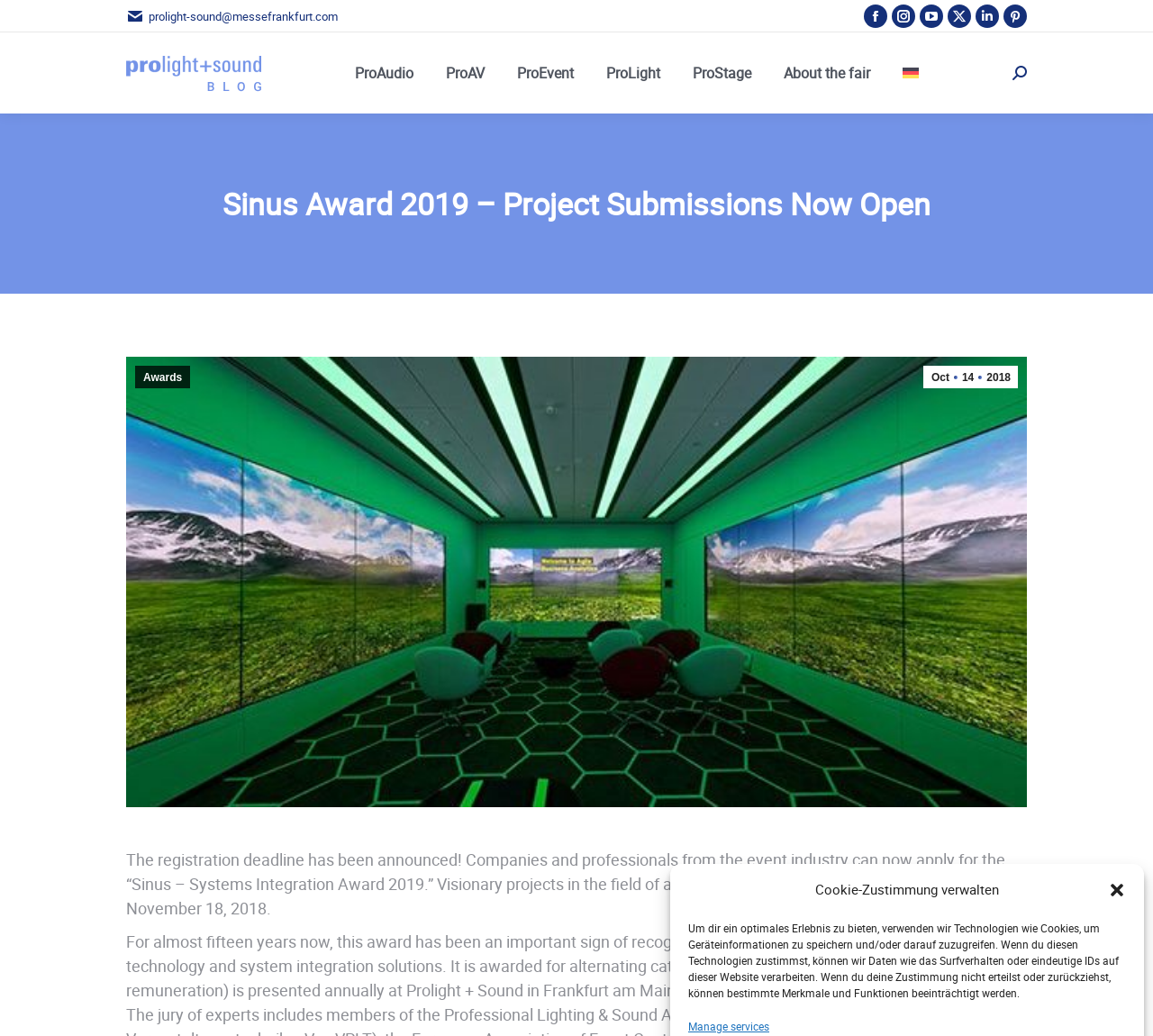Based on the description "Consulting", find the bounding box of the specified UI element.

None